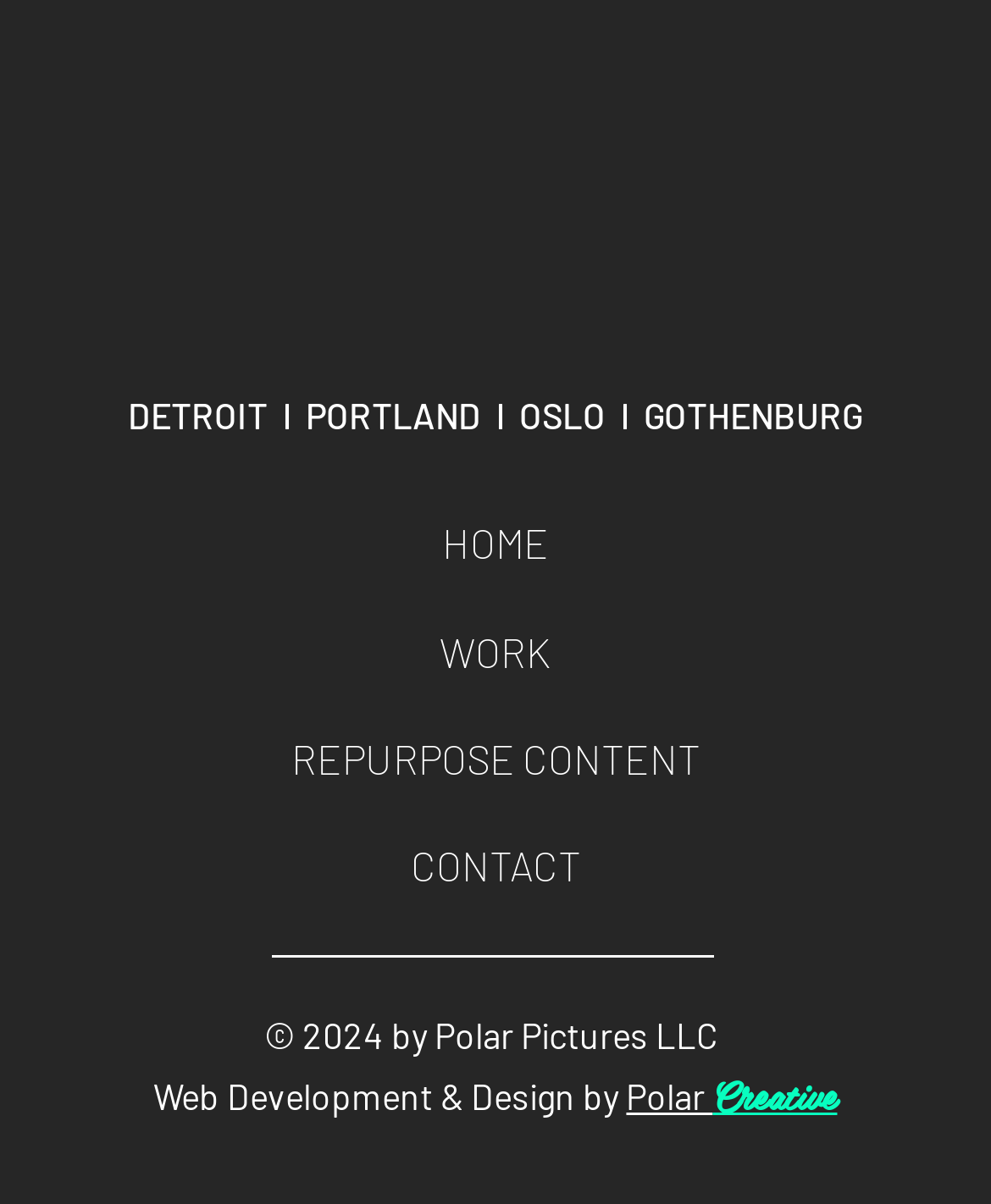What is the name of the company that owns this website?
Please respond to the question with a detailed and thorough explanation.

I found the answer by looking at the bottom of the webpage, where it says '© 2024 by Polar Pictures LLC'. This suggests that Polar Pictures LLC is the company that owns this website.